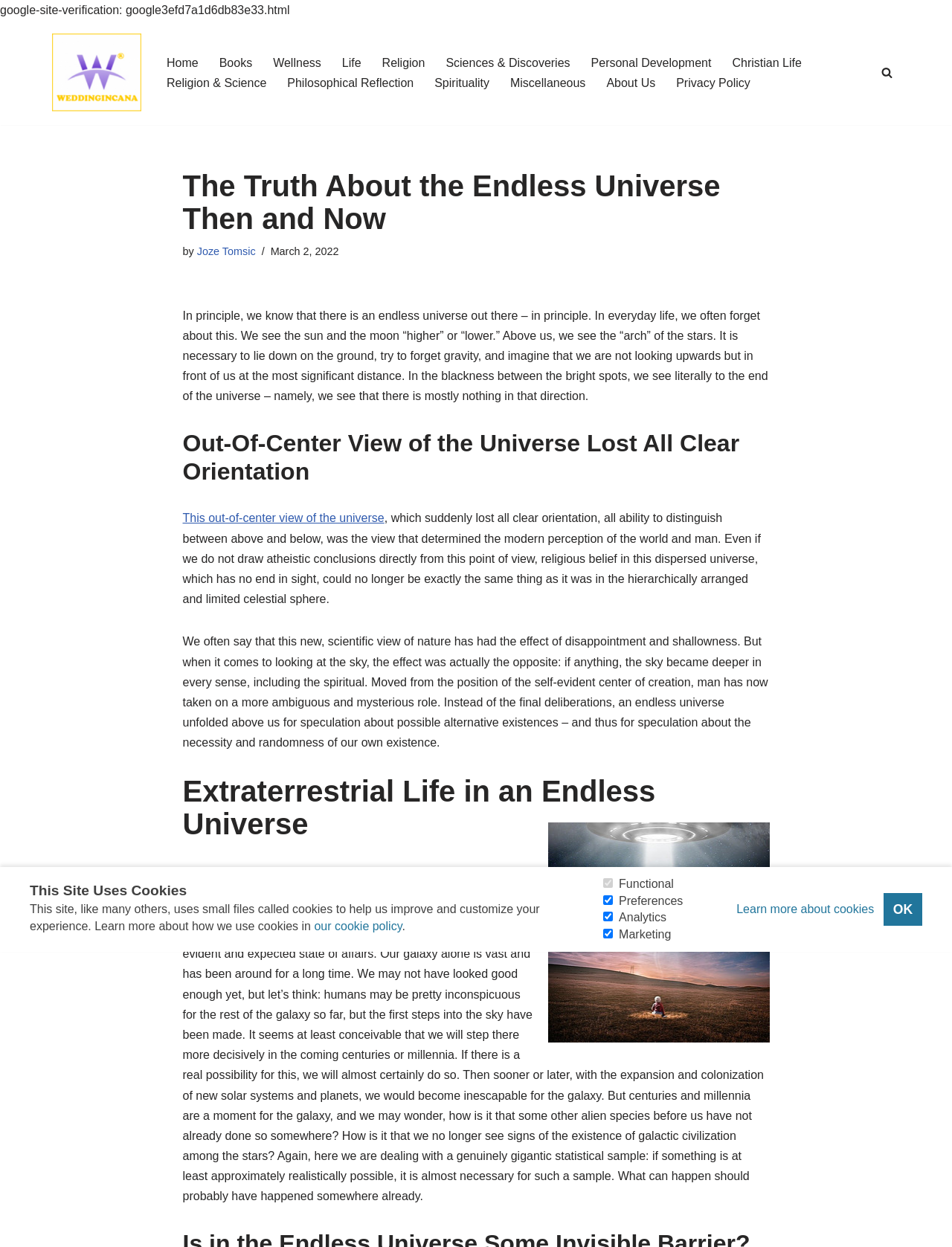Please identify the bounding box coordinates of the area that needs to be clicked to follow this instruction: "Explore the 'Religion' category".

[0.401, 0.042, 0.446, 0.058]